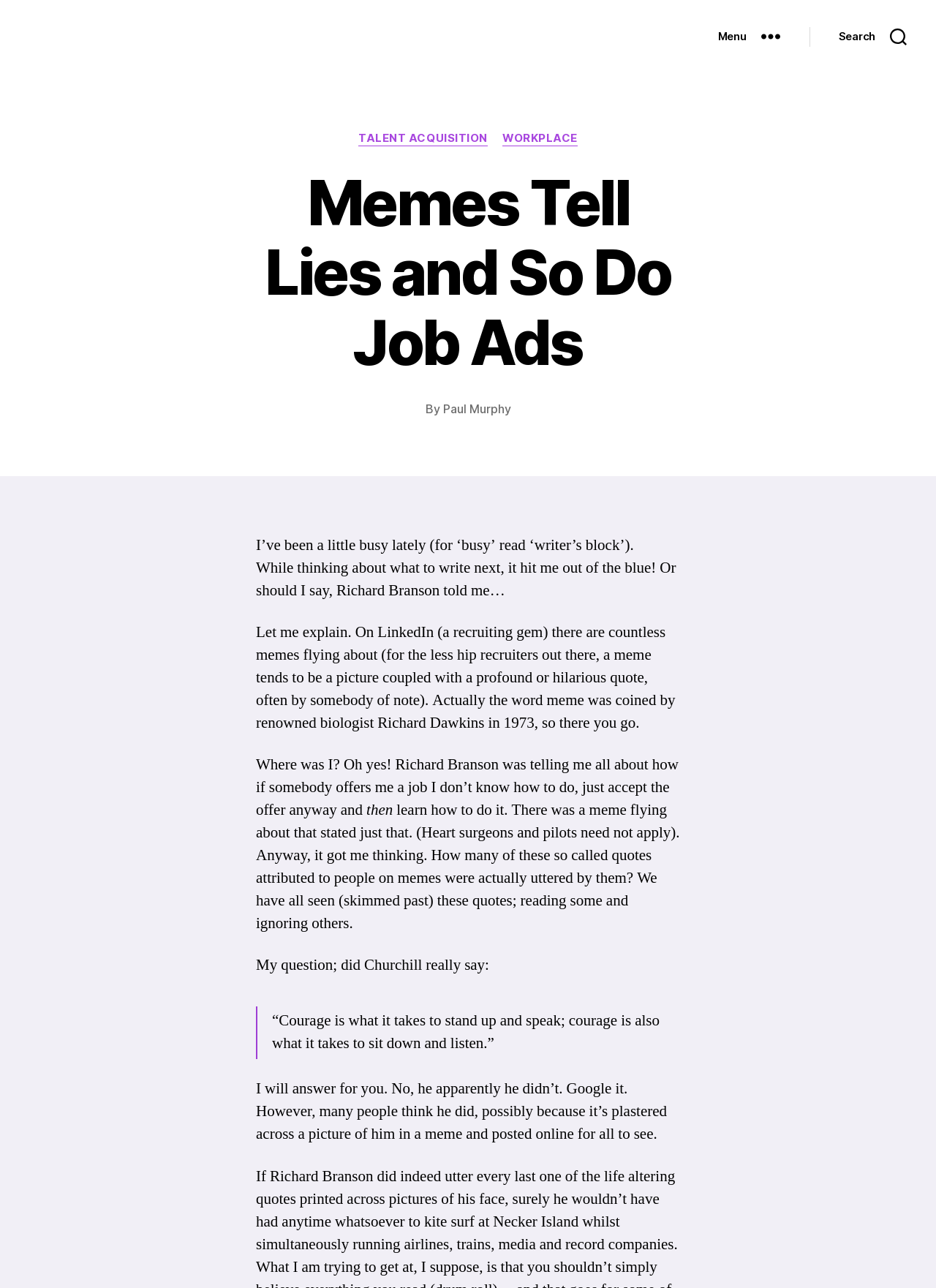Utilize the details in the image to thoroughly answer the following question: What is the quote attributed to Churchill?

The quote '“Courage is what it takes to stand up and speak; courage is also what it takes to sit down and listen.”' is attributed to Churchill, but the article mentions that he did not actually say it.